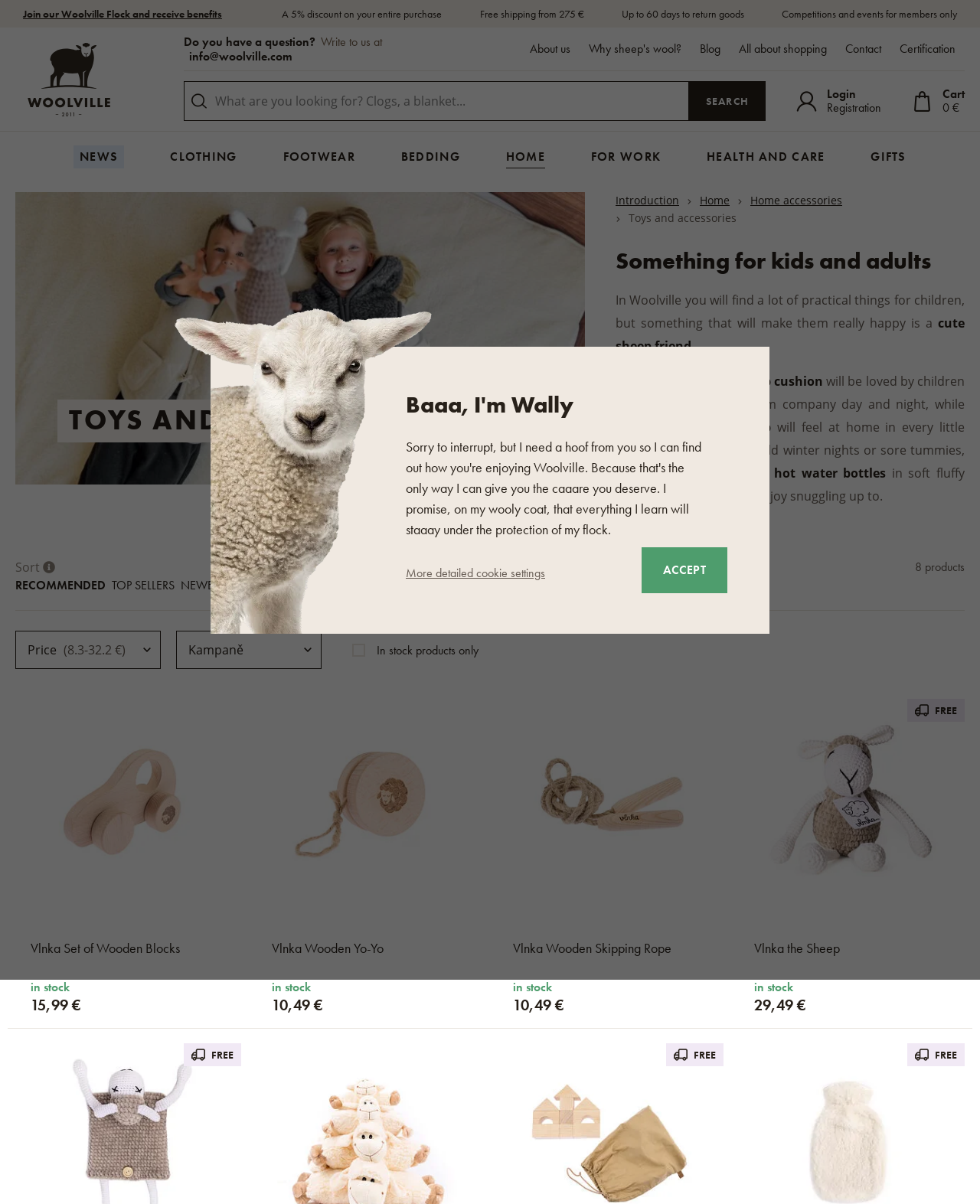Provide a one-word or one-phrase answer to the question:
What is the minimum amount required for free shipping?

275 €